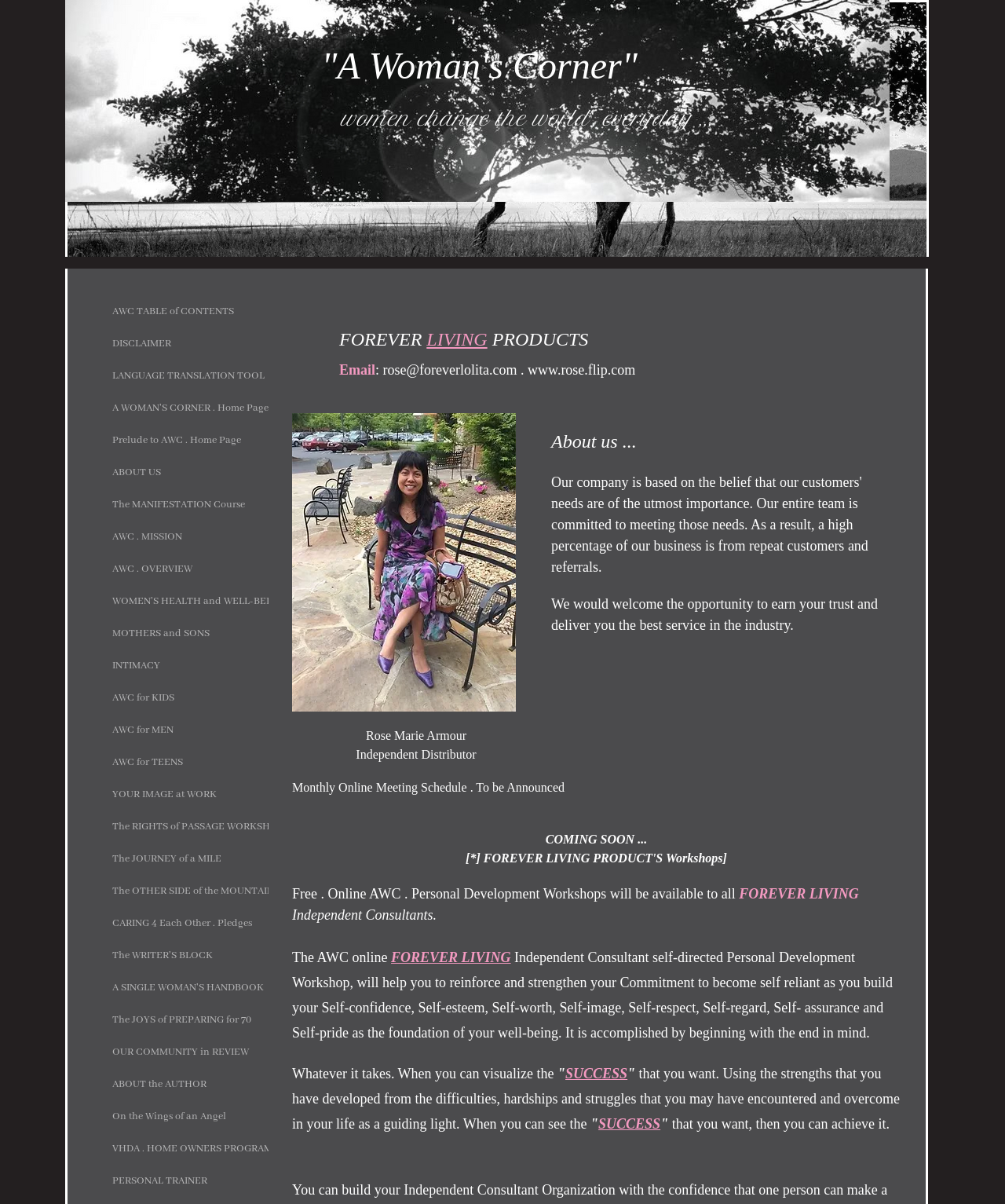What is the purpose of the AWC online workshop?
Give a single word or phrase as your answer by examining the image.

Personal Development